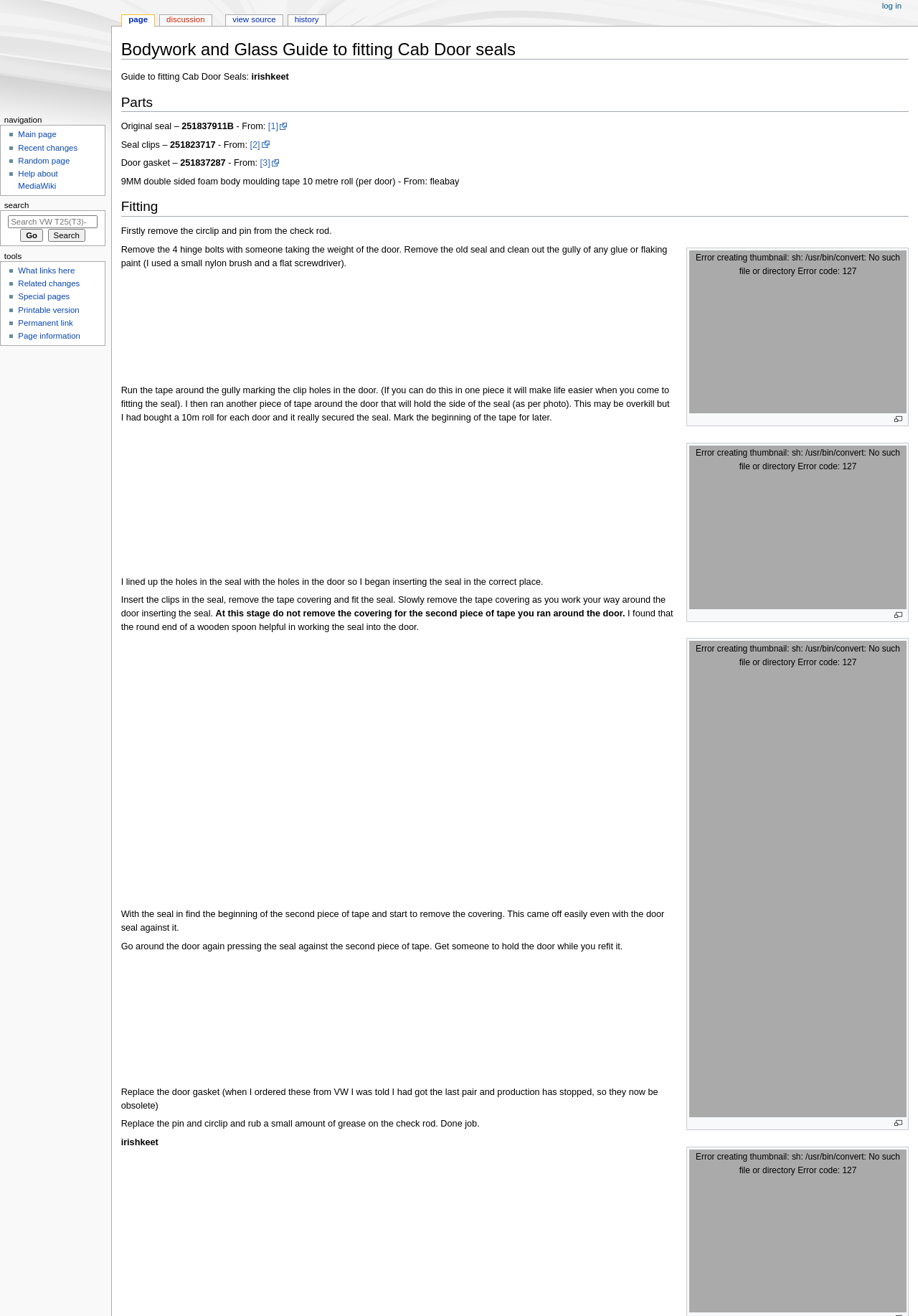Using the element description: "What links here", determine the bounding box coordinates. The coordinates should be in the format [left, top, right, bottom], with values between 0 and 1.

[0.02, 0.202, 0.081, 0.209]